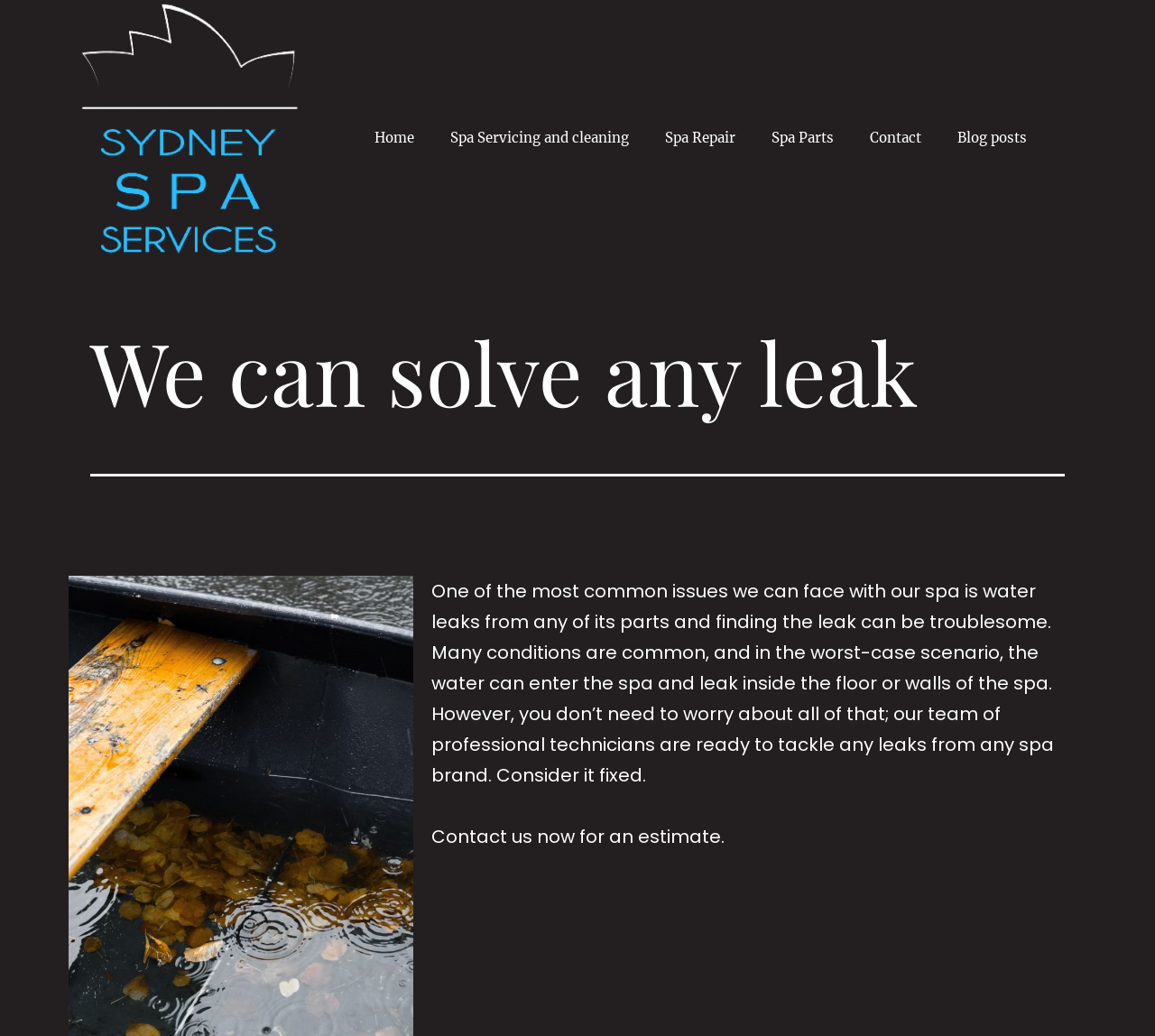What is the tone of the webpage?
Provide a one-word or short-phrase answer based on the image.

Reassuring